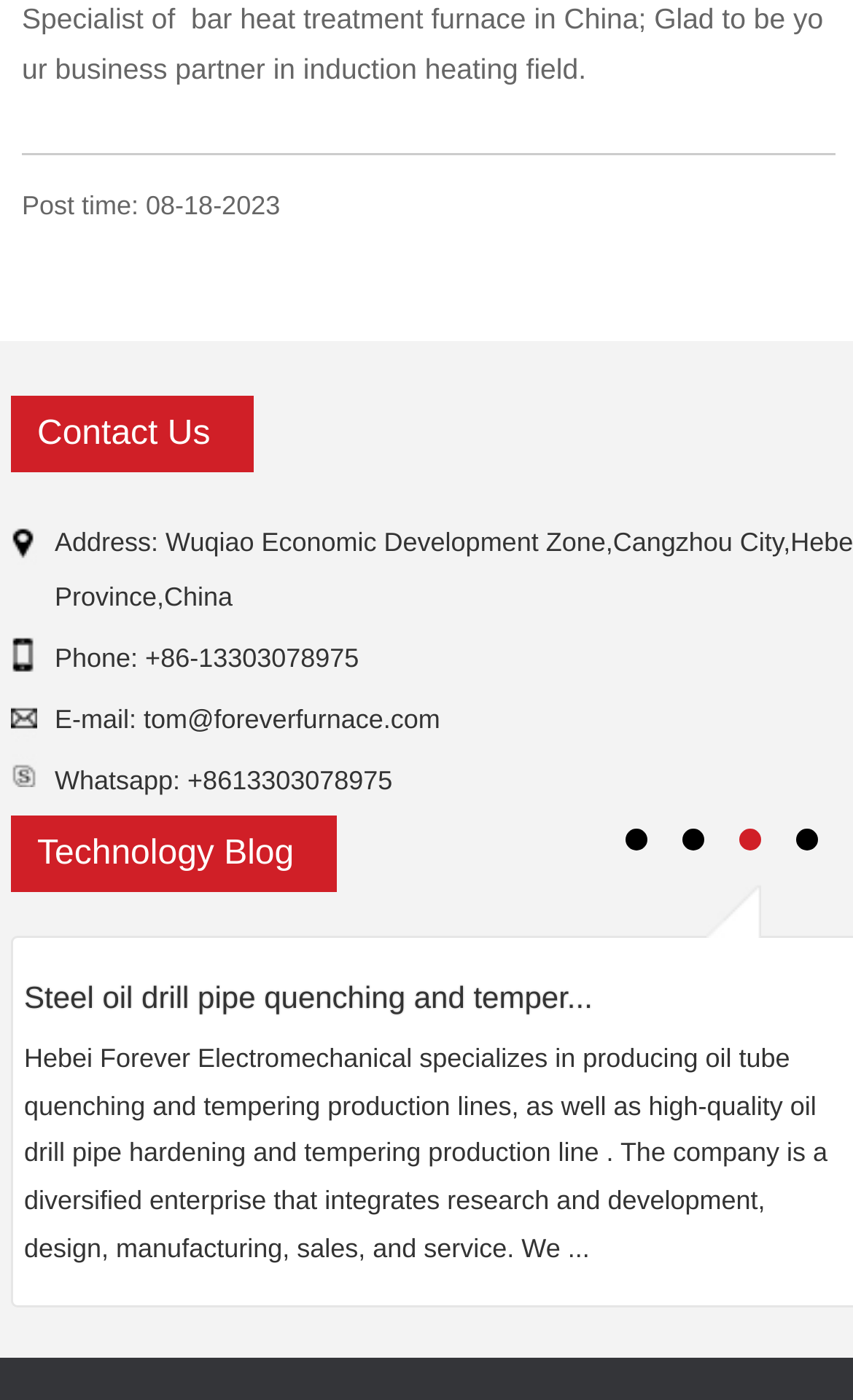Give a concise answer of one word or phrase to the question: 
What is the company's phone number?

+86-13303078975